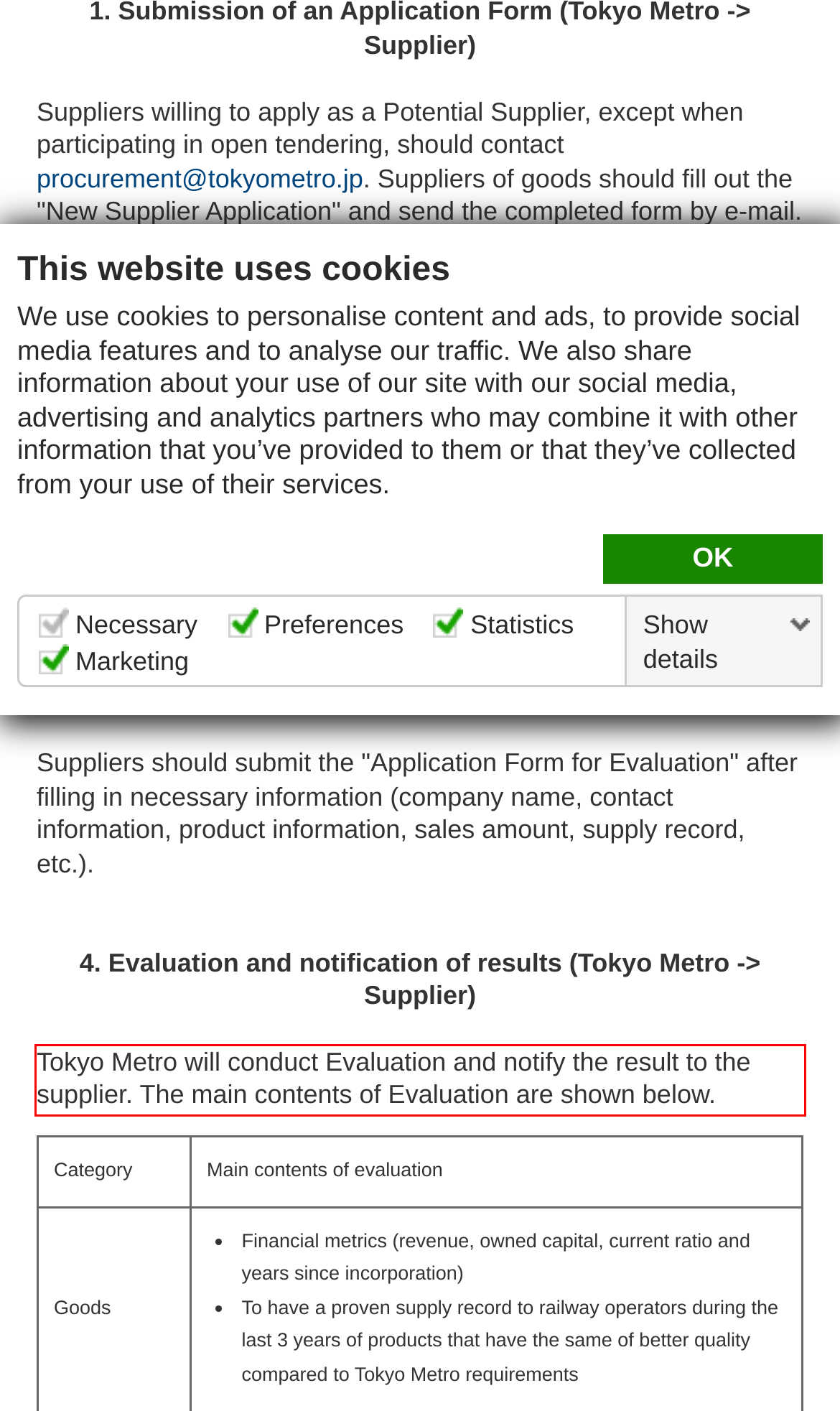Using OCR, extract the text content found within the red bounding box in the given webpage screenshot.

Tokyo Metro will conduct Evaluation and notify the result to the supplier. The main contents of Evaluation are shown below.